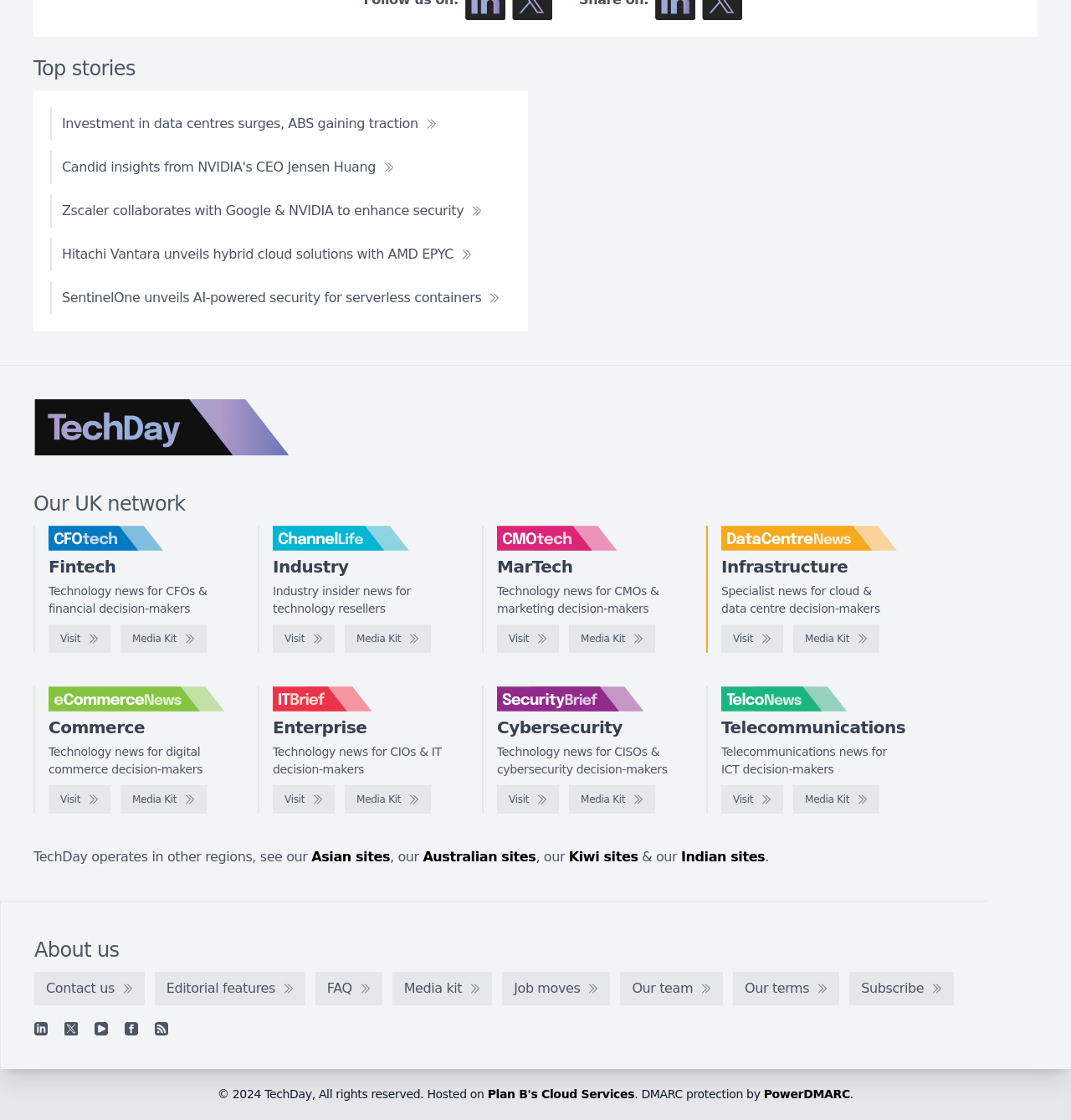Kindly determine the bounding box coordinates of the area that needs to be clicked to fulfill this instruction: "Click on 'EOS-M'".

None